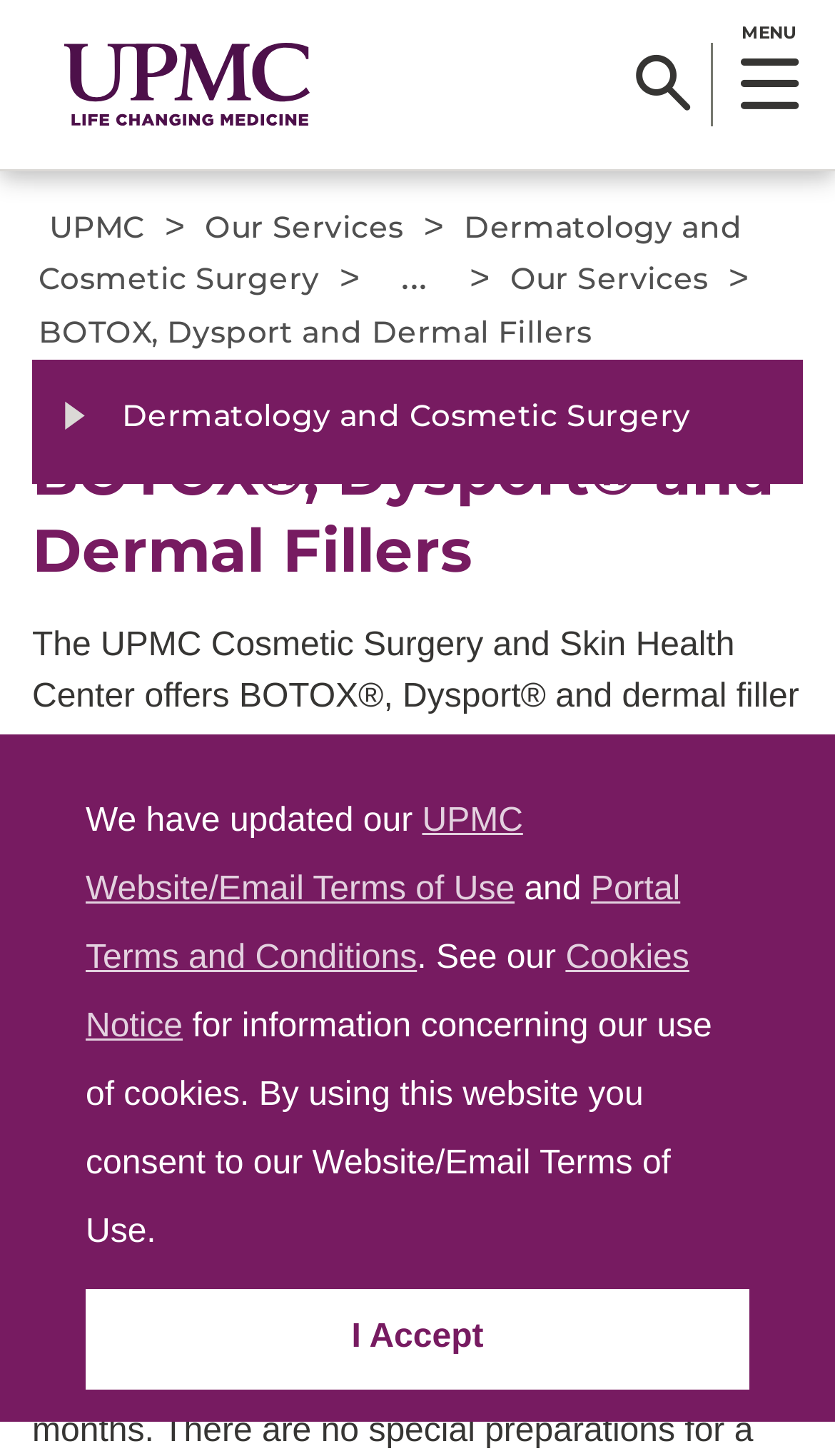Please identify the bounding box coordinates of the element I need to click to follow this instruction: "Click UPMC Logo".

[0.077, 0.029, 0.373, 0.087]